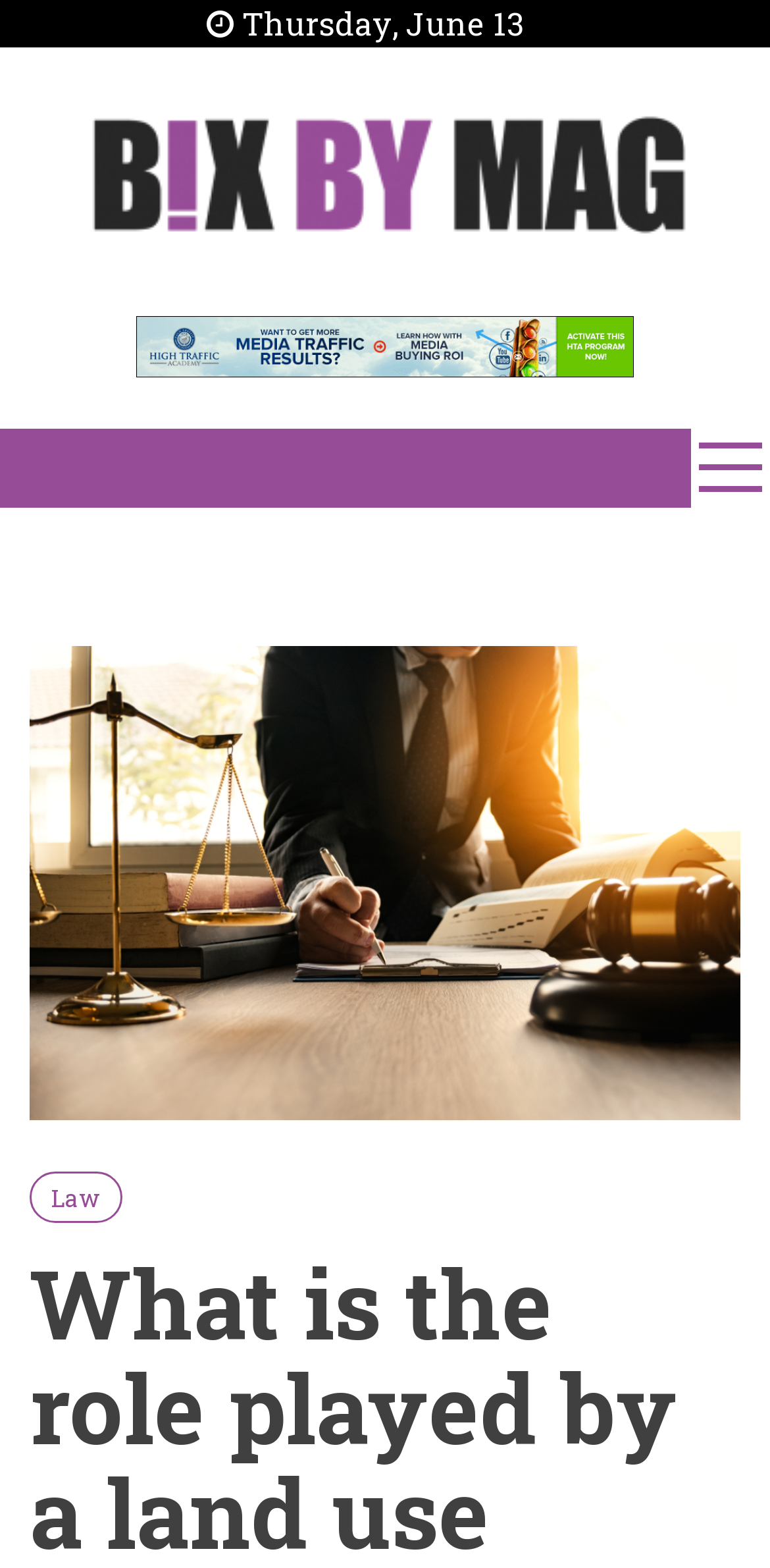Extract the bounding box for the UI element that matches this description: "Law".

[0.038, 0.747, 0.159, 0.78]